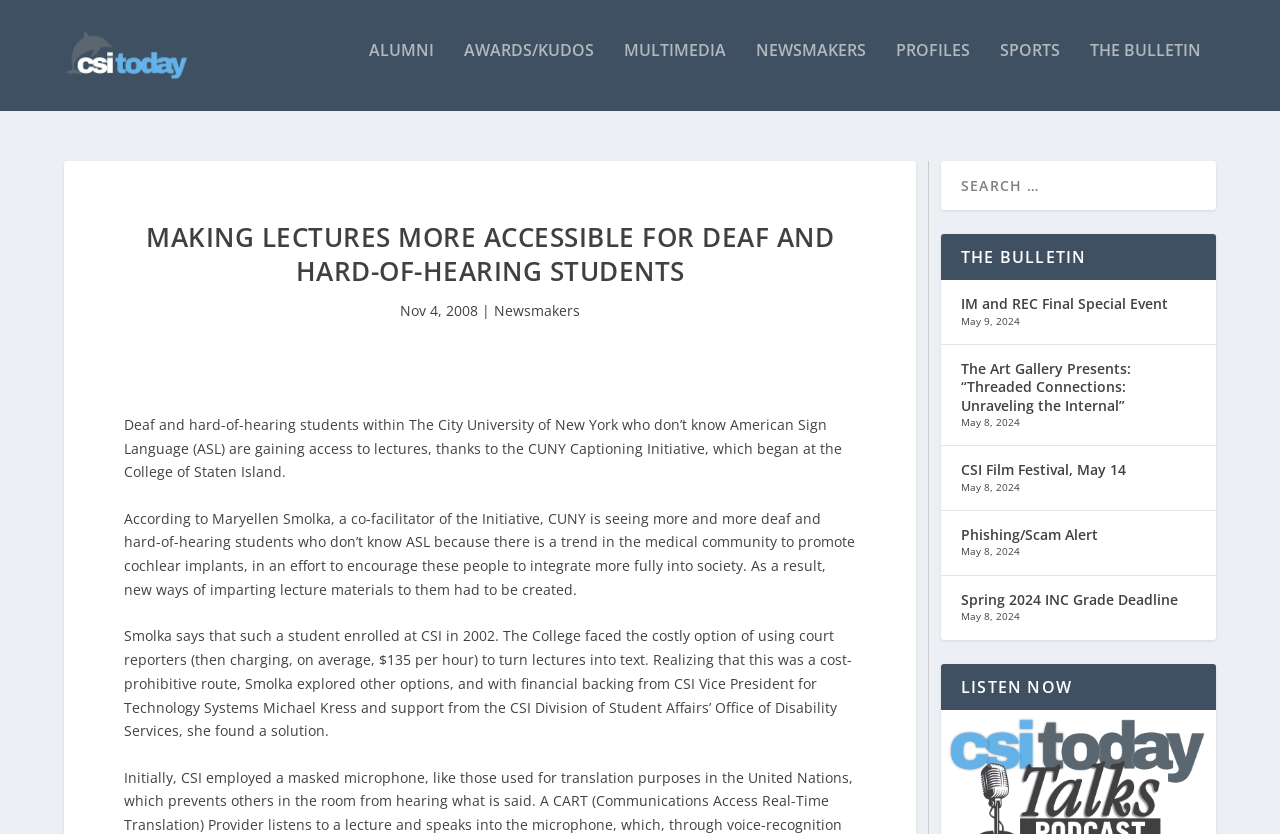How many events are listed in 'THE BULLETIN' section?
Provide a thorough and detailed answer to the question.

I counted the events listed in the 'THE BULLETIN' section, which are 'IM and REC Final Special Event', 'The Art Gallery Presents: “Threaded Connections: Unraveling the Internal”', 'CSI Film Festival, May 14', 'Phishing/Scam Alert', and 'Spring 2024 INC Grade Deadline'. There are 5 events in total.